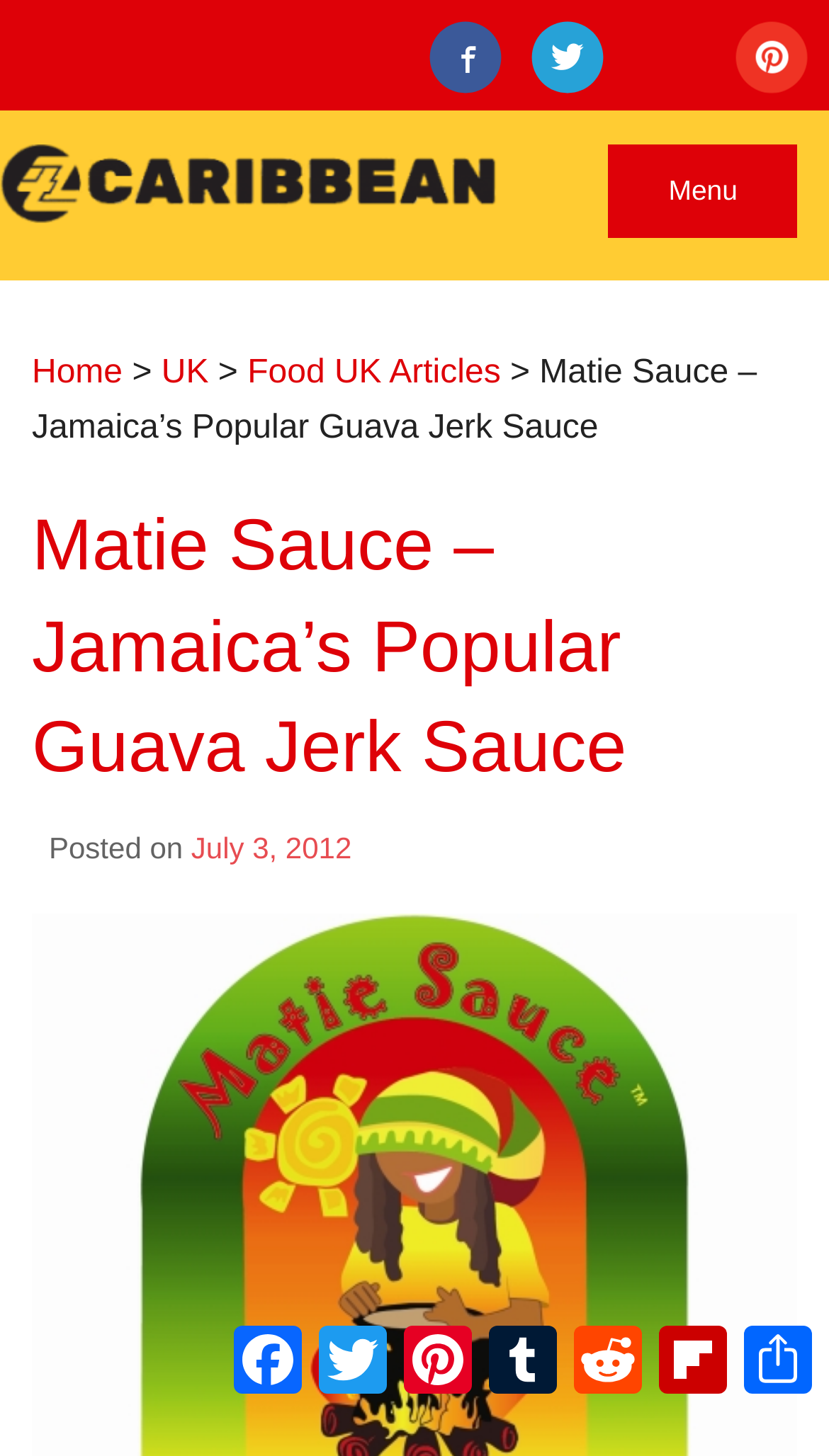Construct a comprehensive description capturing every detail on the webpage.

The webpage is about Matie Sauce, Jamaica's popular guava jerk sauce. At the top, there are four social media links: Facebook, Twitter, Instagram, and Pinterest, aligned horizontally. Next to them is a menu button labeled "Menu". Below these elements, there is a navigation bar with links to "Home", "UK", and "Food UK Articles". 

The main content area has a heading that reads "Matie Sauce – Jamaica’s Popular Guava Jerk Sauce" and a subheading that indicates the article was posted on July 3, 2012. 

At the bottom of the page, there are seven social media links: Facebook, Twitter, Pinterest, Tumblr, Reddit, Flipboard, and Share, aligned horizontally.